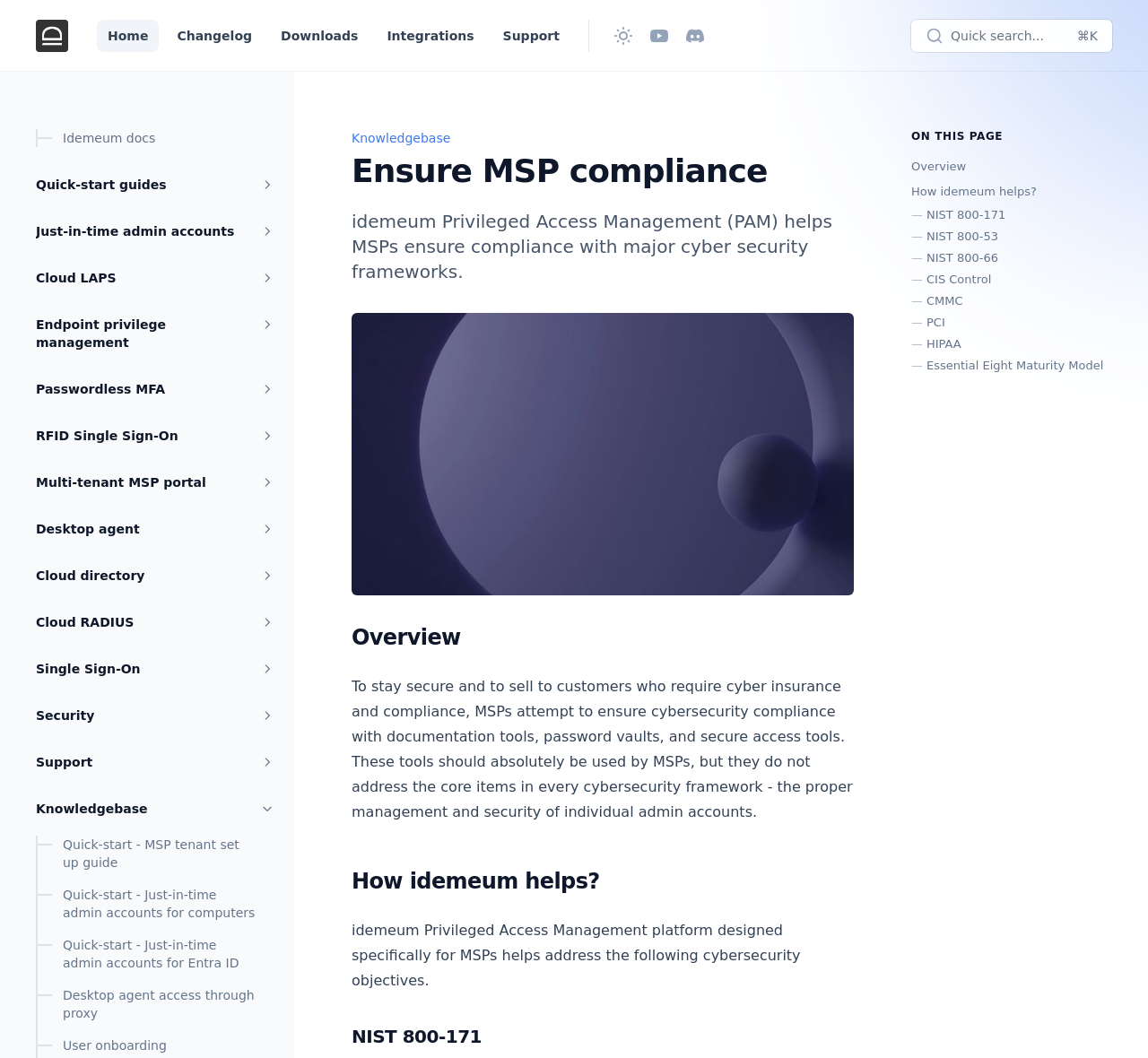From the screenshot, find the bounding box of the UI element matching this description: "NIST 800-171". Supply the bounding box coordinates in the form [left, top, right, bottom], each a float between 0 and 1.

[0.794, 0.193, 0.969, 0.214]